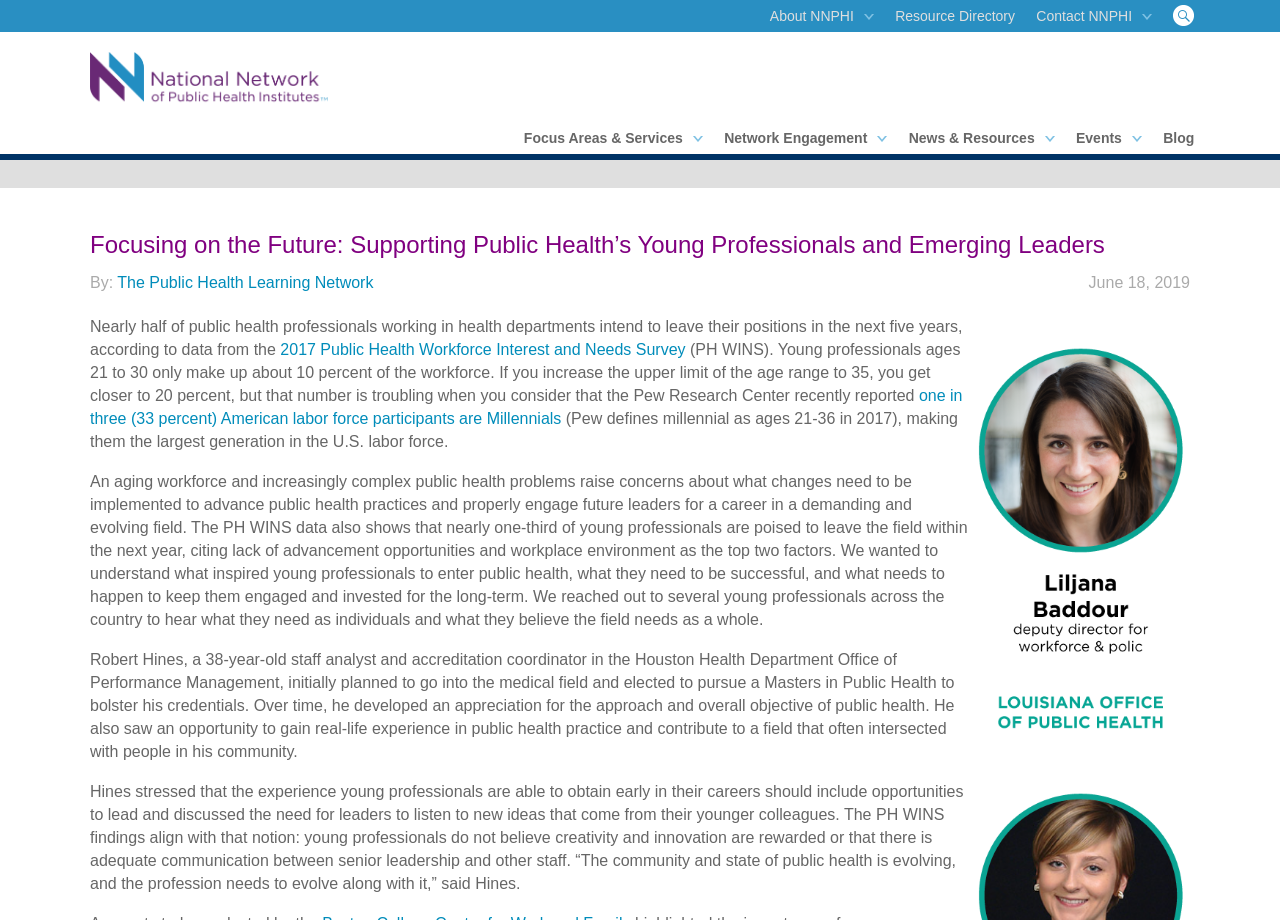Generate an in-depth caption that captures all aspects of the webpage.

The webpage is about the National Network of Public Health Institutes (NNPHI) and its focus on supporting young professionals and emerging leaders in the public health field. At the top of the page, there are several links to different sections of the website, including "About NNPHI", "Resource Directory", "Contact NNPHI", and "Career Opportunities". 

Below the links, there is a heading "NNPHI" with an image of the NNPHI logo. To the right of the logo, there is a search bar with a magnifying glass icon.

The main content of the page is divided into several sections. The first section has a heading "Focusing on the Future: Supporting Public Health’s Young Professionals and Emerging Leaders" and a subheading that describes the issue of public health professionals leaving their positions in the next five years. 

Below the subheading, there is a block of text that discusses the demographics of the public health workforce, citing data from the 2017 Public Health Workforce Interest and Needs Survey. The text also mentions the need for changes to advance public health practices and engage future leaders.

The next section features a quote from Robert Hines, a young professional in the public health field, who shares his experience and insights on what young professionals need to be successful and what the field needs as a whole. 

Throughout the page, there are several links to other resources, including the 2017 Public Health Workforce Interest and Needs Survey and the Pew Research Center. The page also has a header with several links to different sections of the website, including "Focus Areas & Services", "Network Engagement", "News & Resources", "Events", and "Blog".